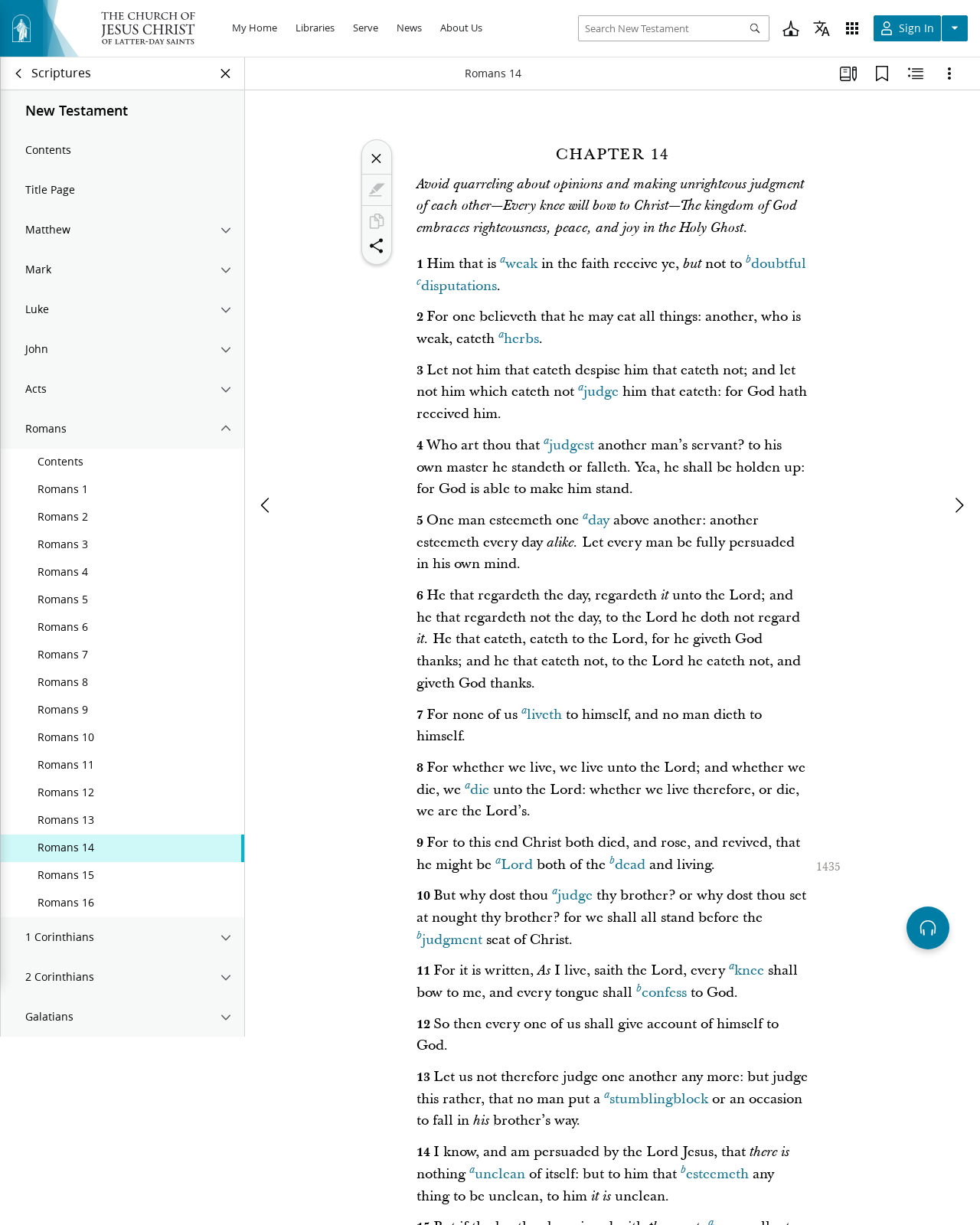Provide a one-word or short-phrase answer to the question:
What is the name of the church?

The Church of Jesus Christ of Latter-day Saints